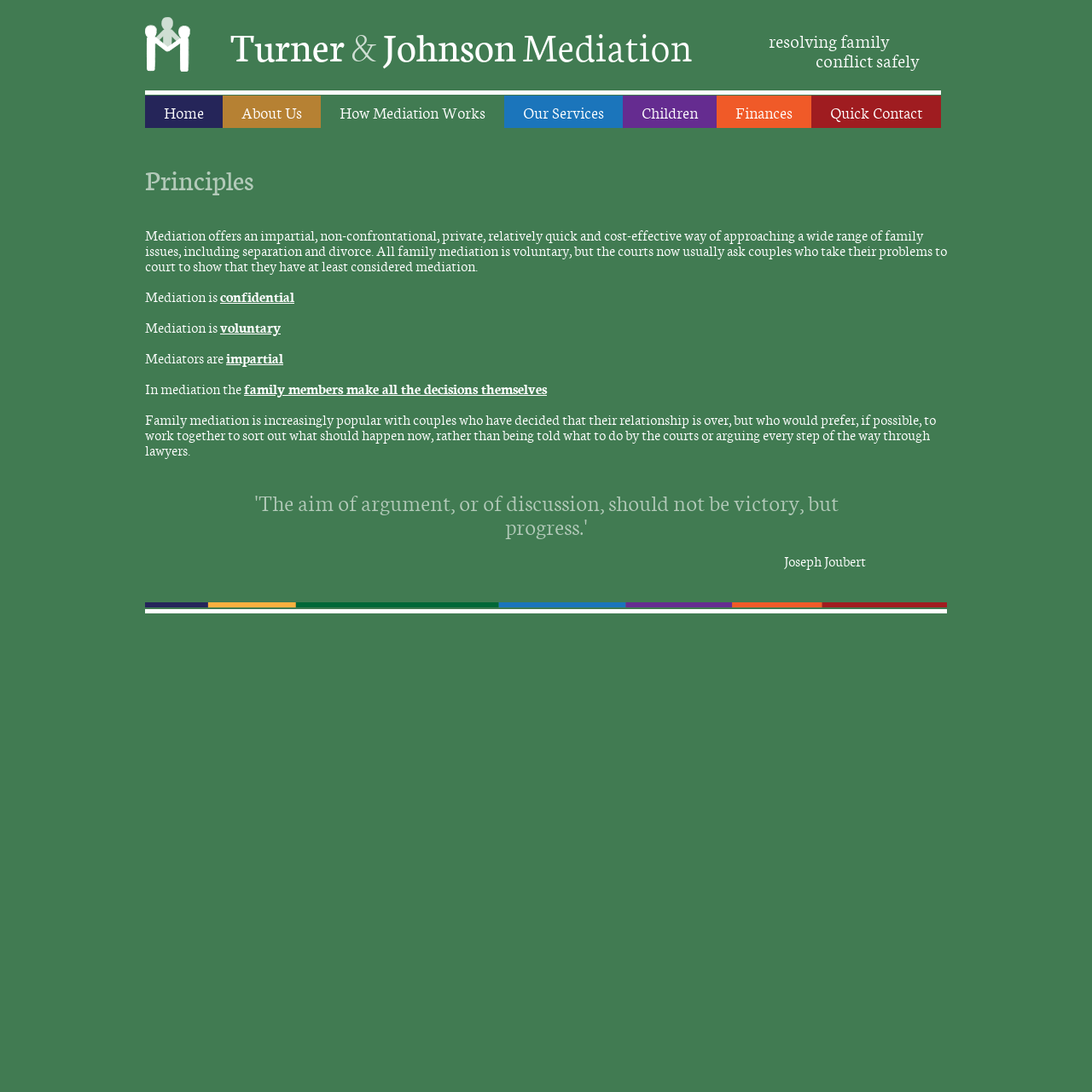What is the role of family members in mediation?
Please give a detailed and elaborate explanation in response to the question.

The webpage states that in mediation, family members make all the decisions themselves. This means that the parties involved in the conflict have control over the outcome and are responsible for reaching an agreement. The mediator facilitates the discussion and provides guidance, but the ultimate decisions are made by the family members.